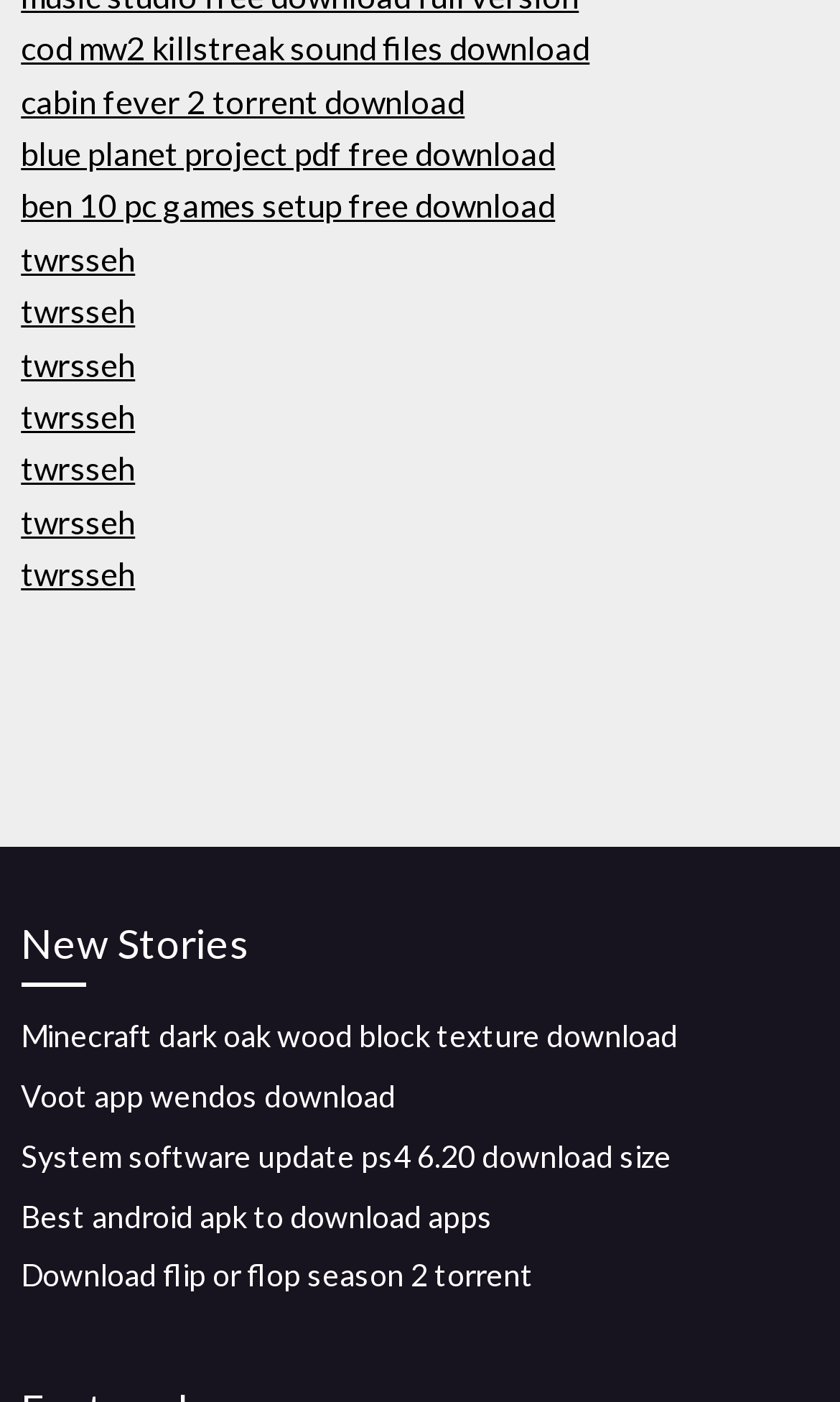Give a one-word or short phrase answer to the question: 
What is the common theme among the links?

Downloads